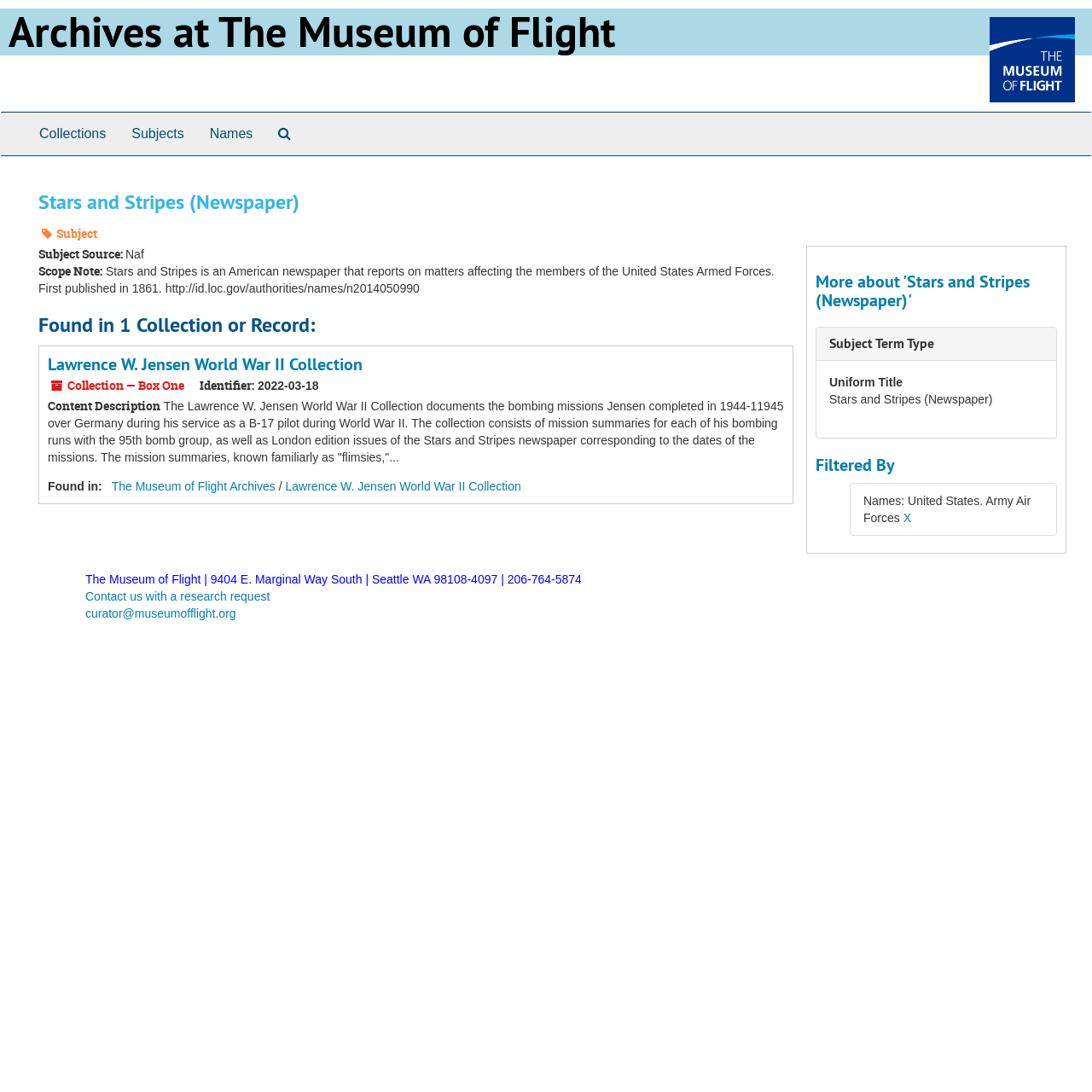Can you extract the primary headline text from the webpage?

Archives at The Museum of Flight